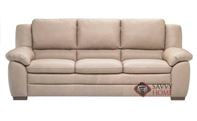How many wide cushions does the sofa have?
Please answer the question as detailed as possible.

According to the caption, the sofa has a plush seating area with three wide cushions, which contribute to its comfort and functionality.